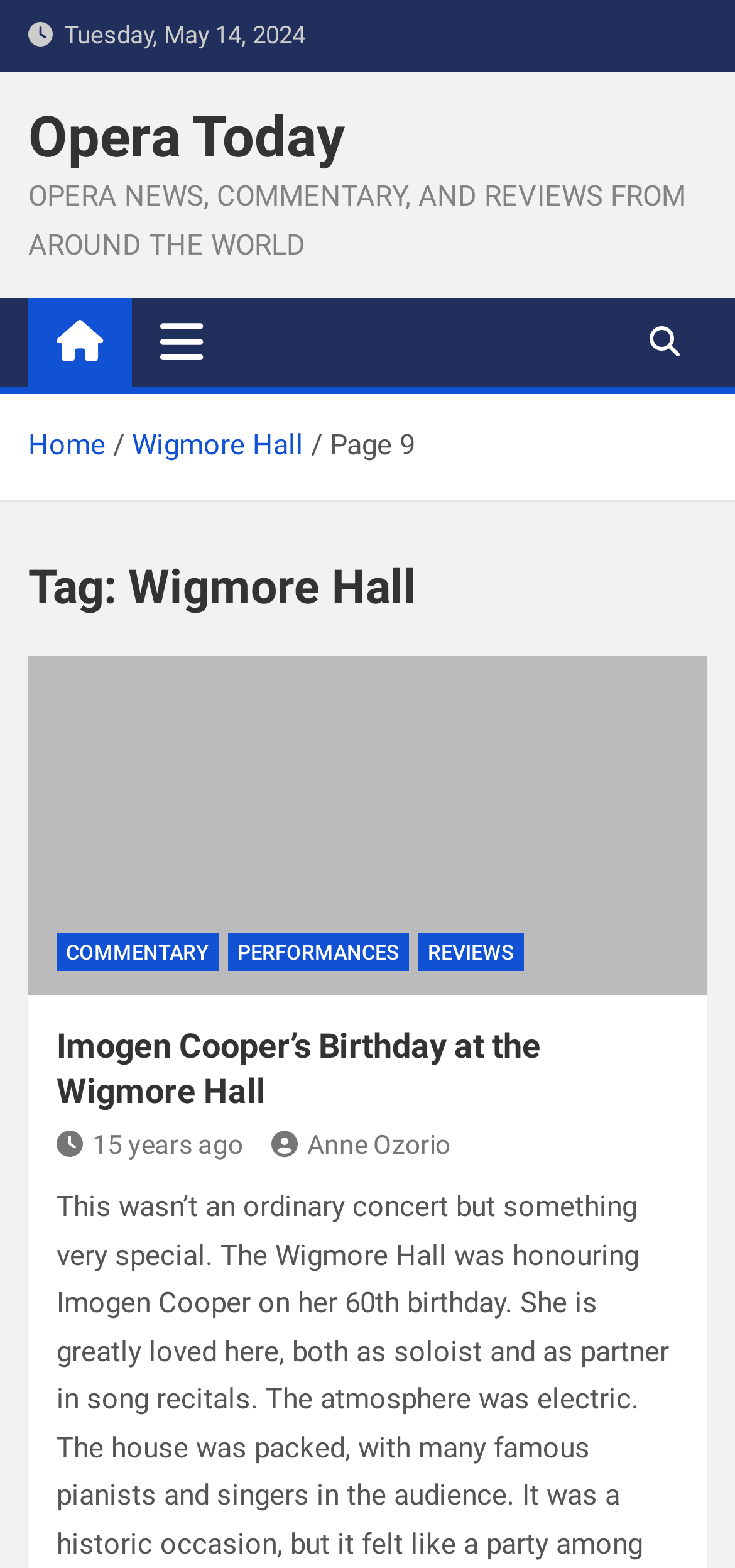Locate the bounding box coordinates of the clickable region necessary to complete the following instruction: "View 'Faith' sermons". Provide the coordinates in the format of four float numbers between 0 and 1, i.e., [left, top, right, bottom].

None